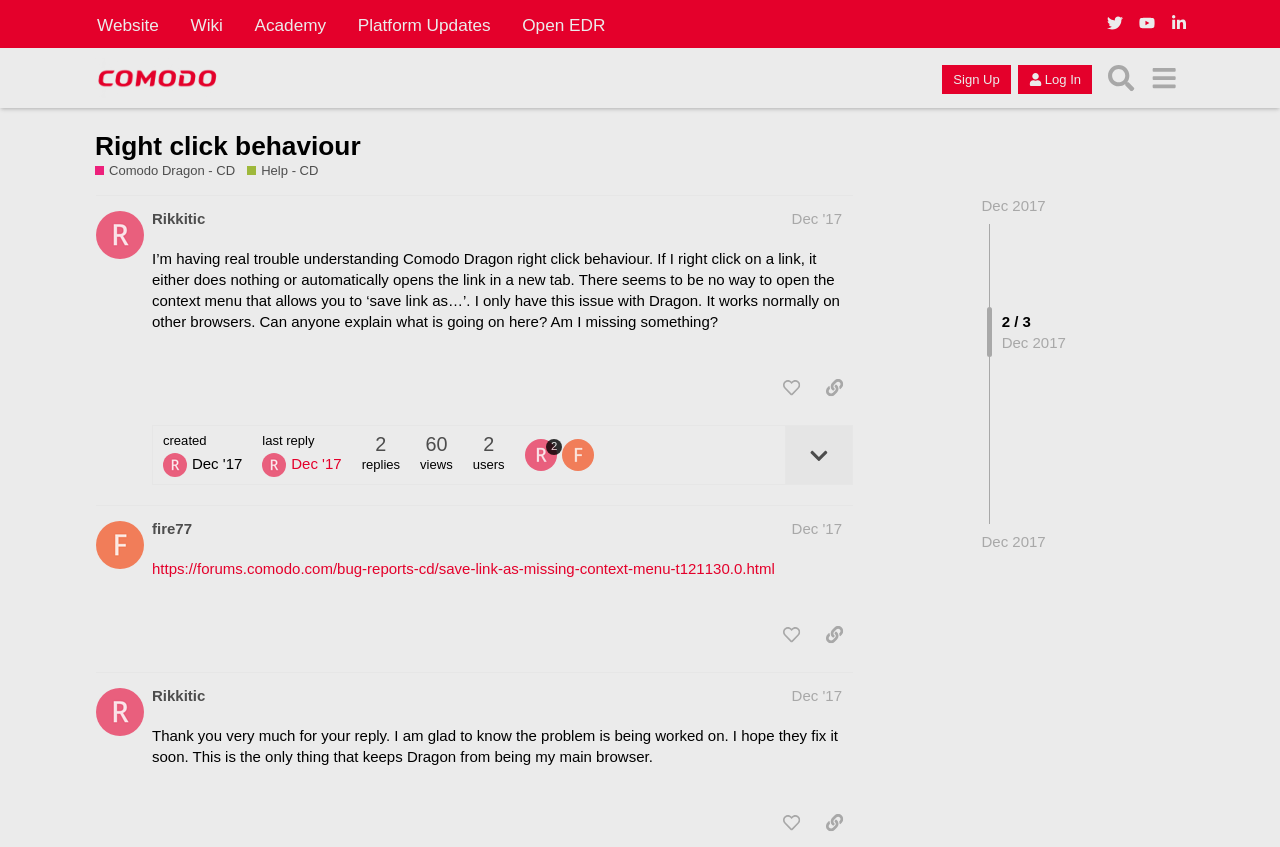Identify the bounding box coordinates of the region that should be clicked to execute the following instruction: "Search for something".

[0.859, 0.067, 0.892, 0.117]